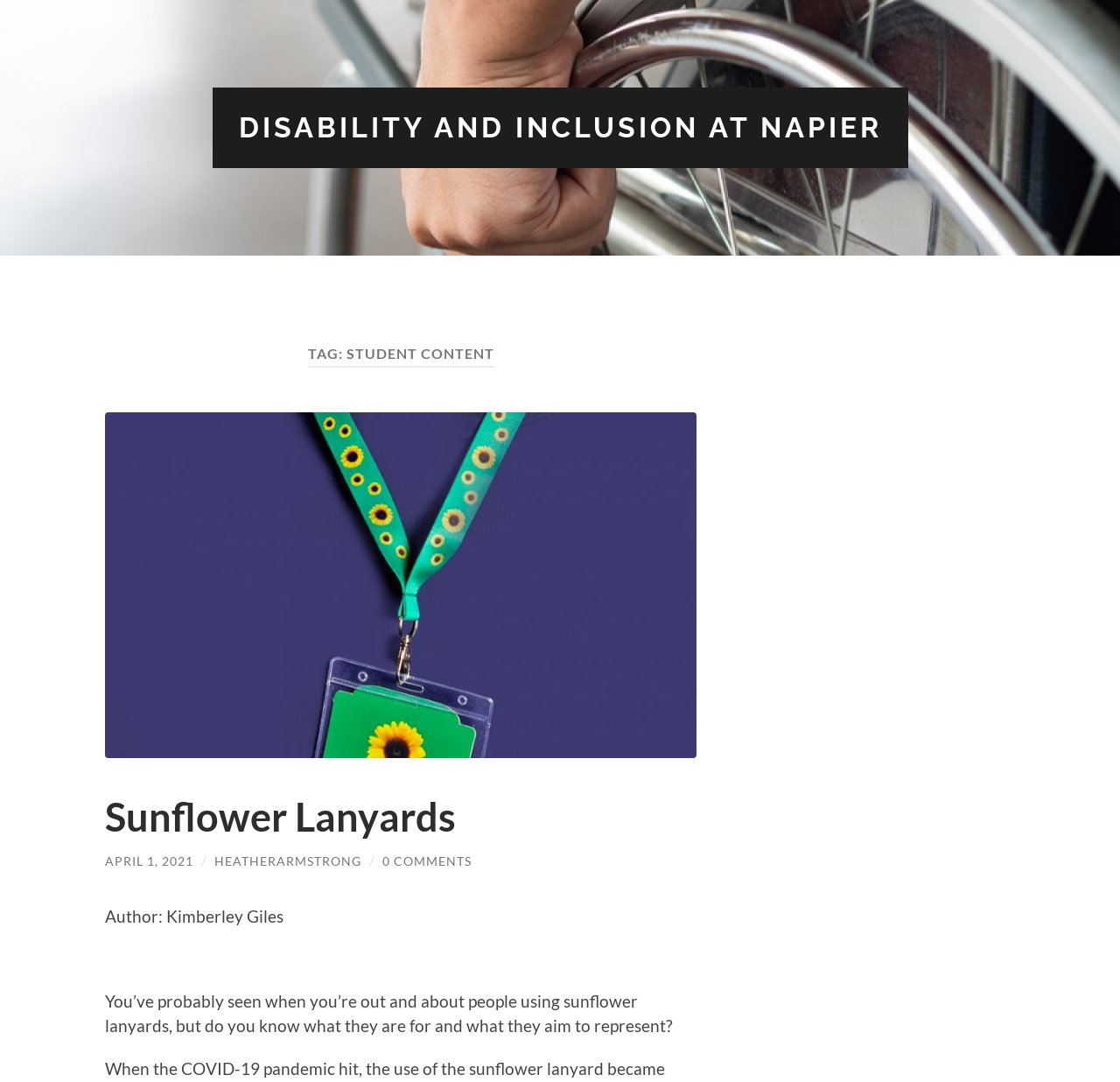Respond with a single word or phrase:
What is the date of the content?

APRIL 1, 2021